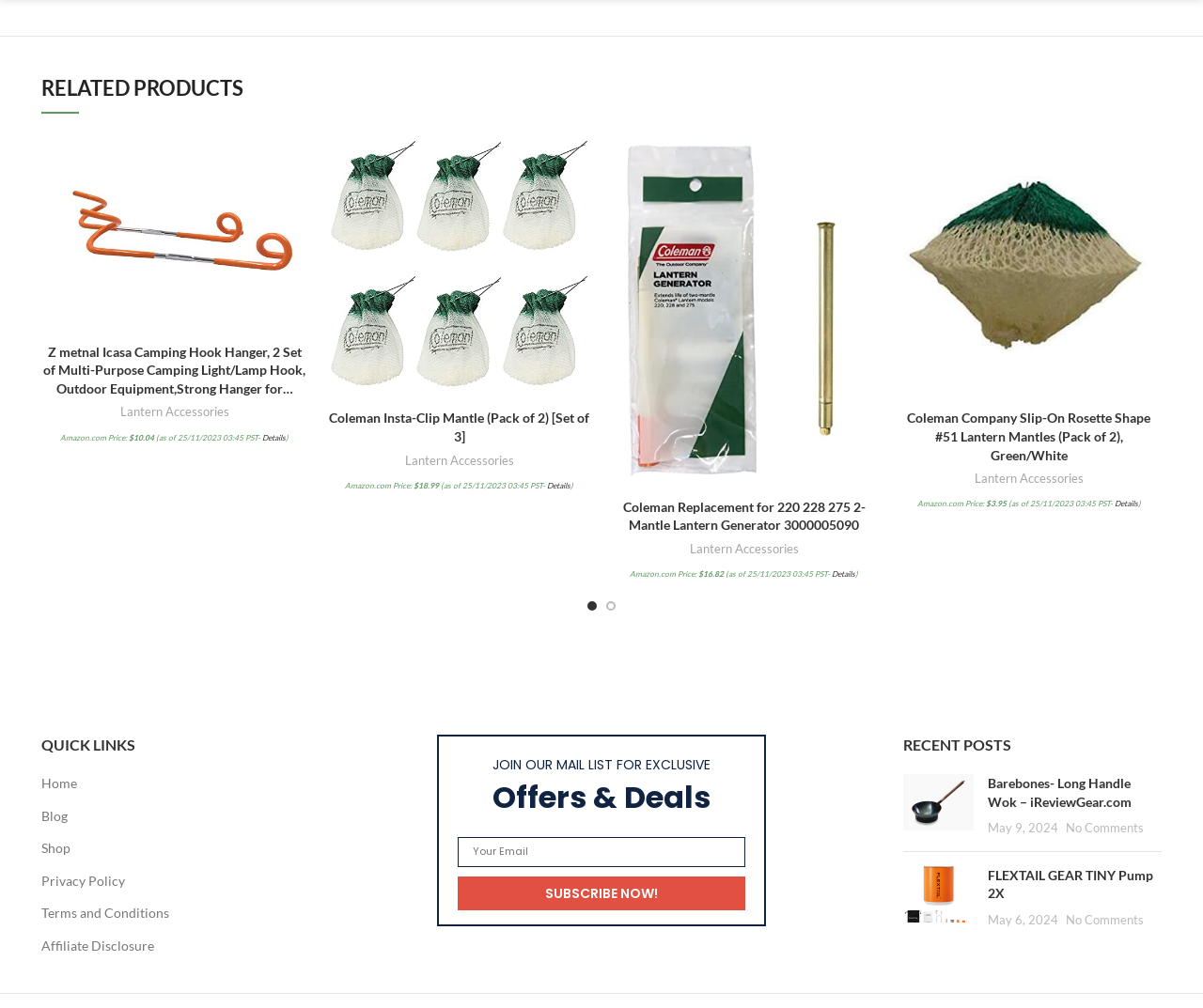Please identify the bounding box coordinates of the region to click in order to complete the given instruction: "Read the blog post 'Barebones- Long Handle Wok – iReviewGear.com'". The coordinates should be four float numbers between 0 and 1, i.e., [left, top, right, bottom].

[0.821, 0.769, 0.94, 0.803]